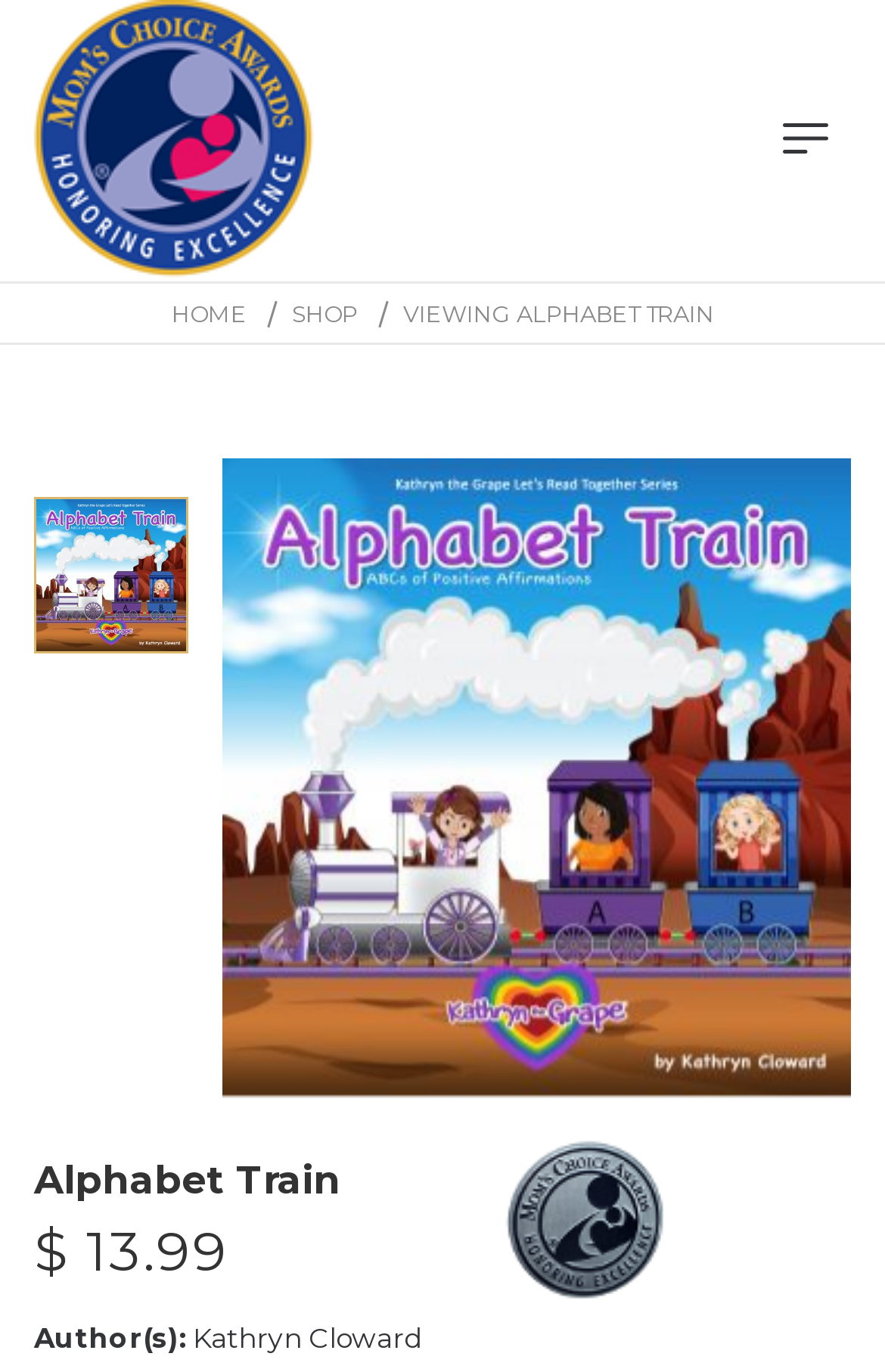Find and provide the bounding box coordinates for the UI element described with: "Piermont Library".

None